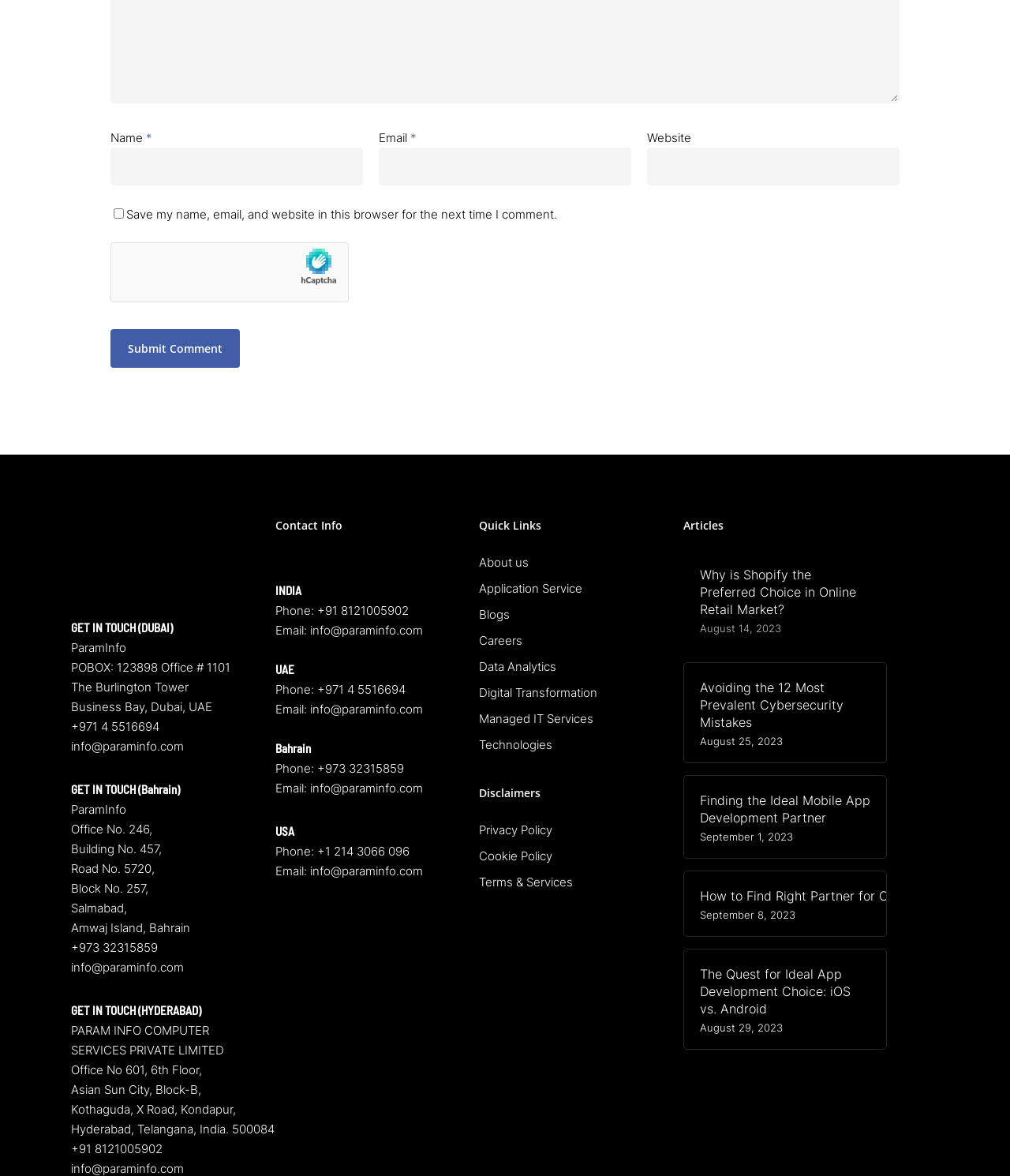Kindly respond to the following question with a single word or a brief phrase: 
What is the topic of the article published on August 14, 2023?

Why is Shopify the Preferred Choice in Online Retail Market?